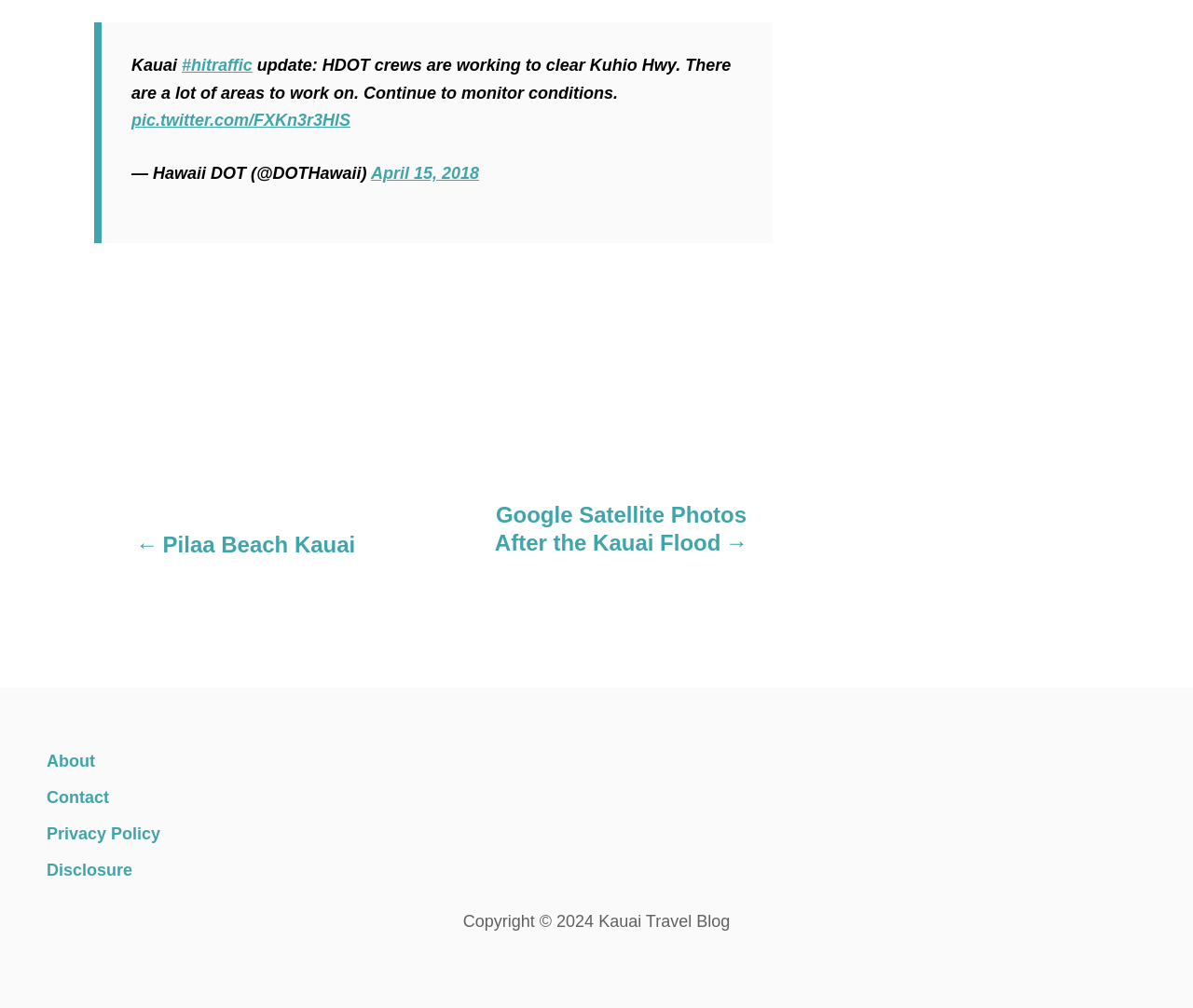Find the bounding box coordinates of the element you need to click on to perform this action: 'Check the update on Kuhio Hwy'. The coordinates should be represented by four float values between 0 and 1, in the format [left, top, right, bottom].

[0.11, 0.056, 0.613, 0.101]